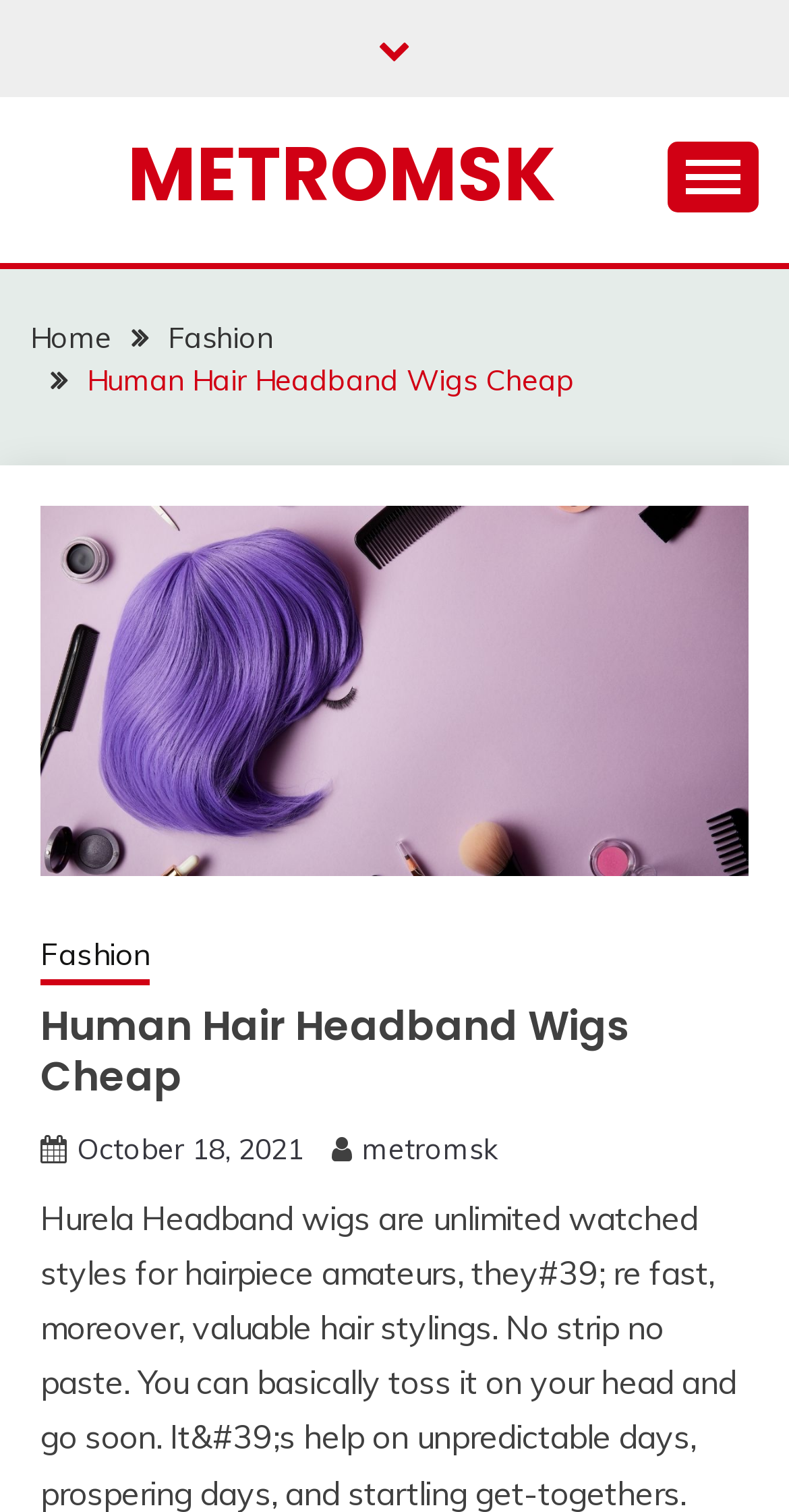What is the date mentioned on the webpage?
Please provide a single word or phrase as the answer based on the screenshot.

October 18, 2021